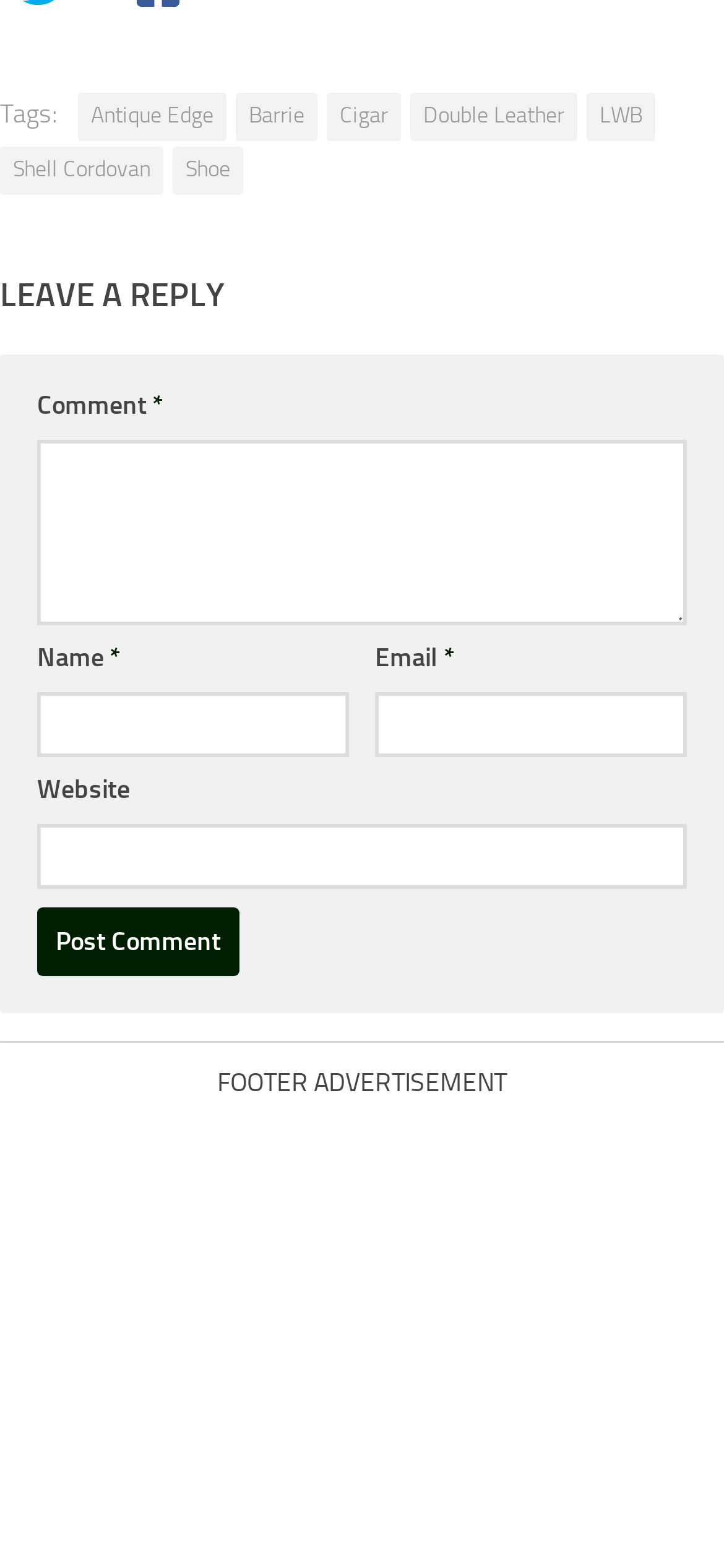Identify the bounding box for the described UI element: "parent_node: Website name="url"".

[0.051, 0.525, 0.949, 0.567]